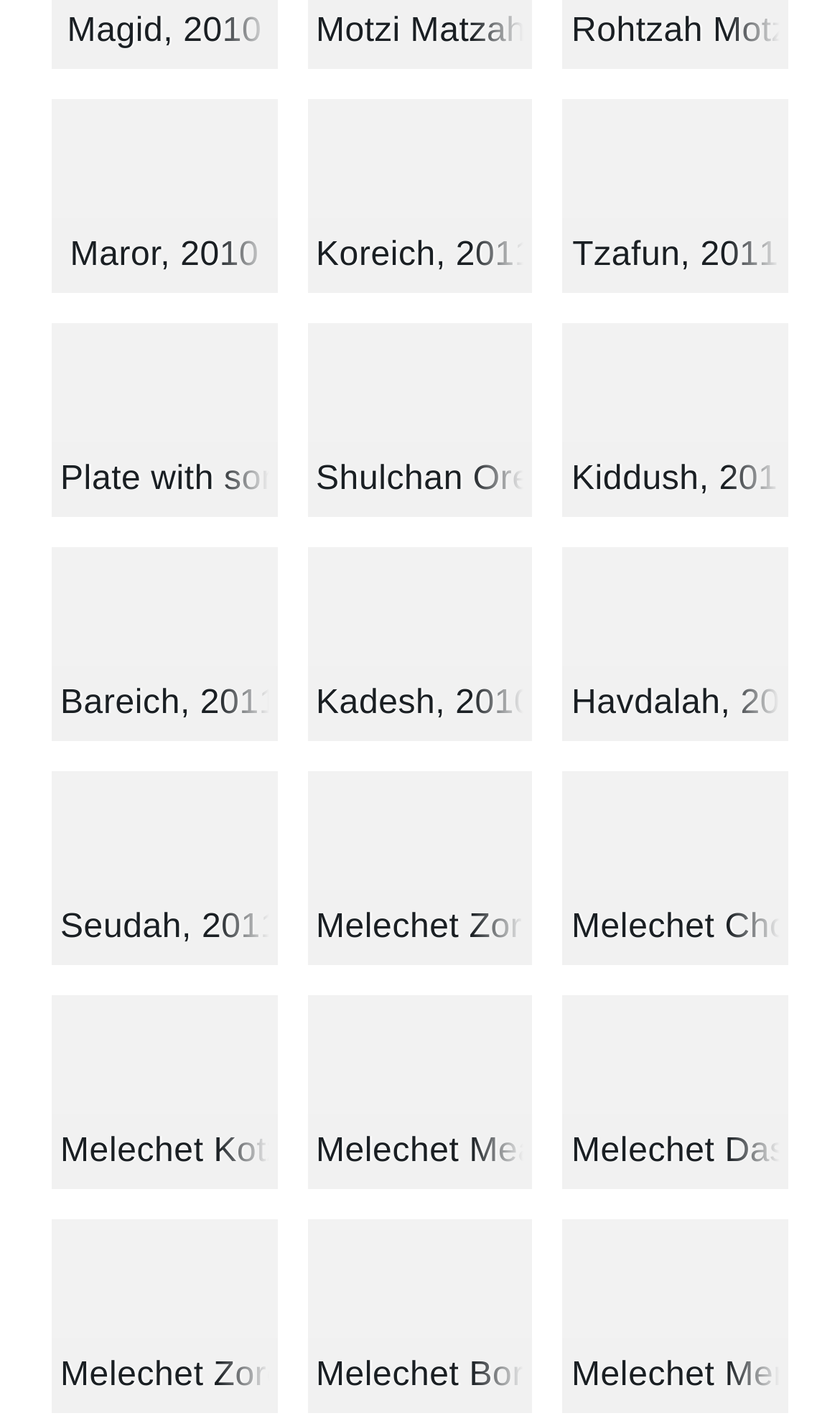Determine the bounding box coordinates for the area that should be clicked to carry out the following instruction: "Submit a comment".

None